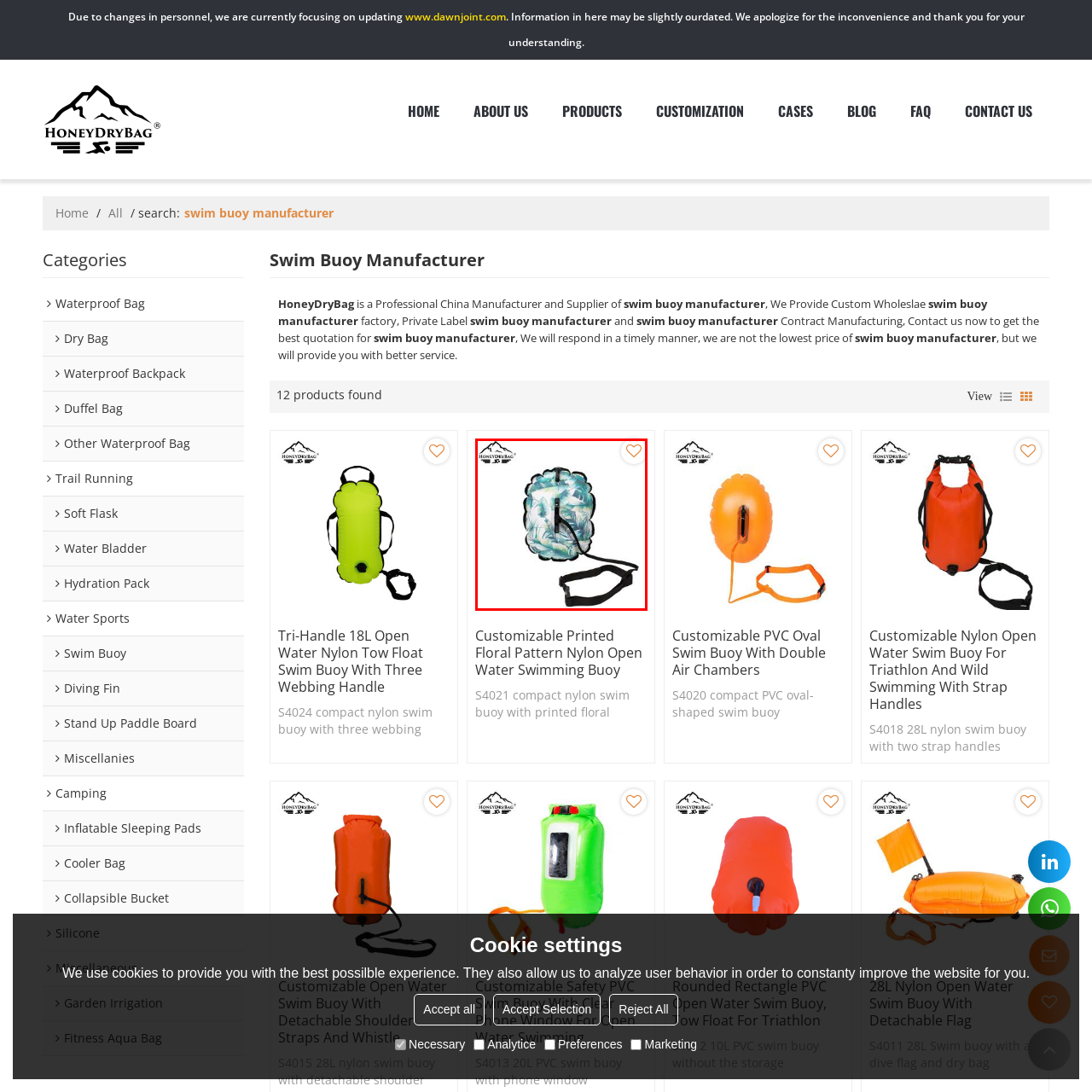Create a detailed narrative describing the image bounded by the red box.

The image showcases a **Customizable Printed Floral Pattern Nylon Open Water Swim Buoy** by HoneyDryBag, designed for safety in open water activities. This buoy features a vibrant floral print, set against a backdrop of soft blues and greens, making it both functional and visually appealing. It includes a sturdy strap for easy carrying and attachment, ideal for swimmers and triathletes seeking added visibility and safety during their swimming endeavors. The design emphasizes both practical use and aesthetic charm, reflecting HoneyDryBag's commitment to quality and customizability in their swim buoy offerings.